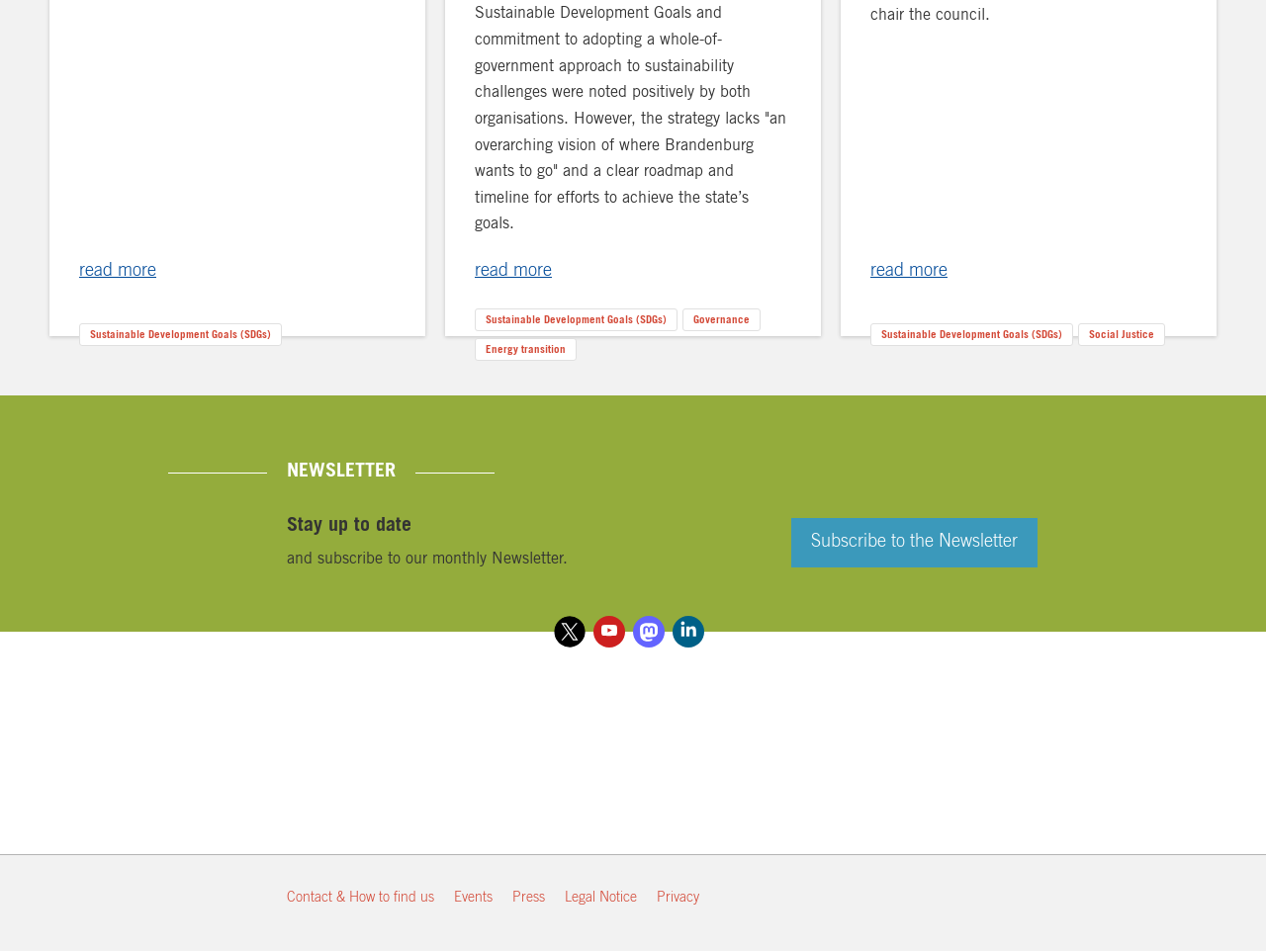Determine the bounding box coordinates of the clickable area required to perform the following instruction: "Go to Governance page". The coordinates should be represented as four float numbers between 0 and 1: [left, top, right, bottom].

[0.539, 0.324, 0.601, 0.348]